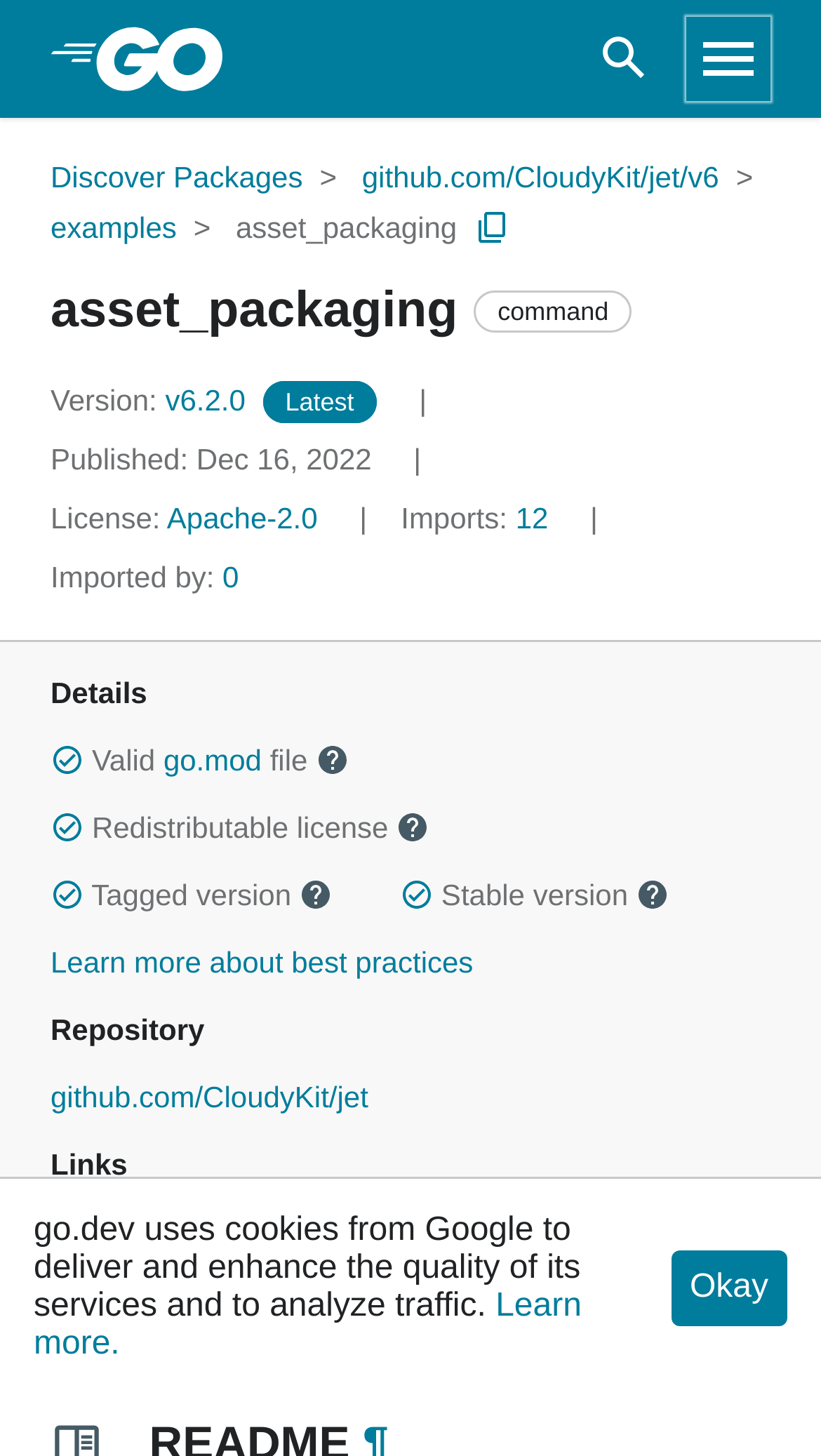Can you pinpoint the bounding box coordinates for the clickable element required for this instruction: "Click the 'Open navigation' button"? The coordinates should be four float numbers between 0 and 1, i.e., [left, top, right, bottom].

[0.836, 0.012, 0.938, 0.069]